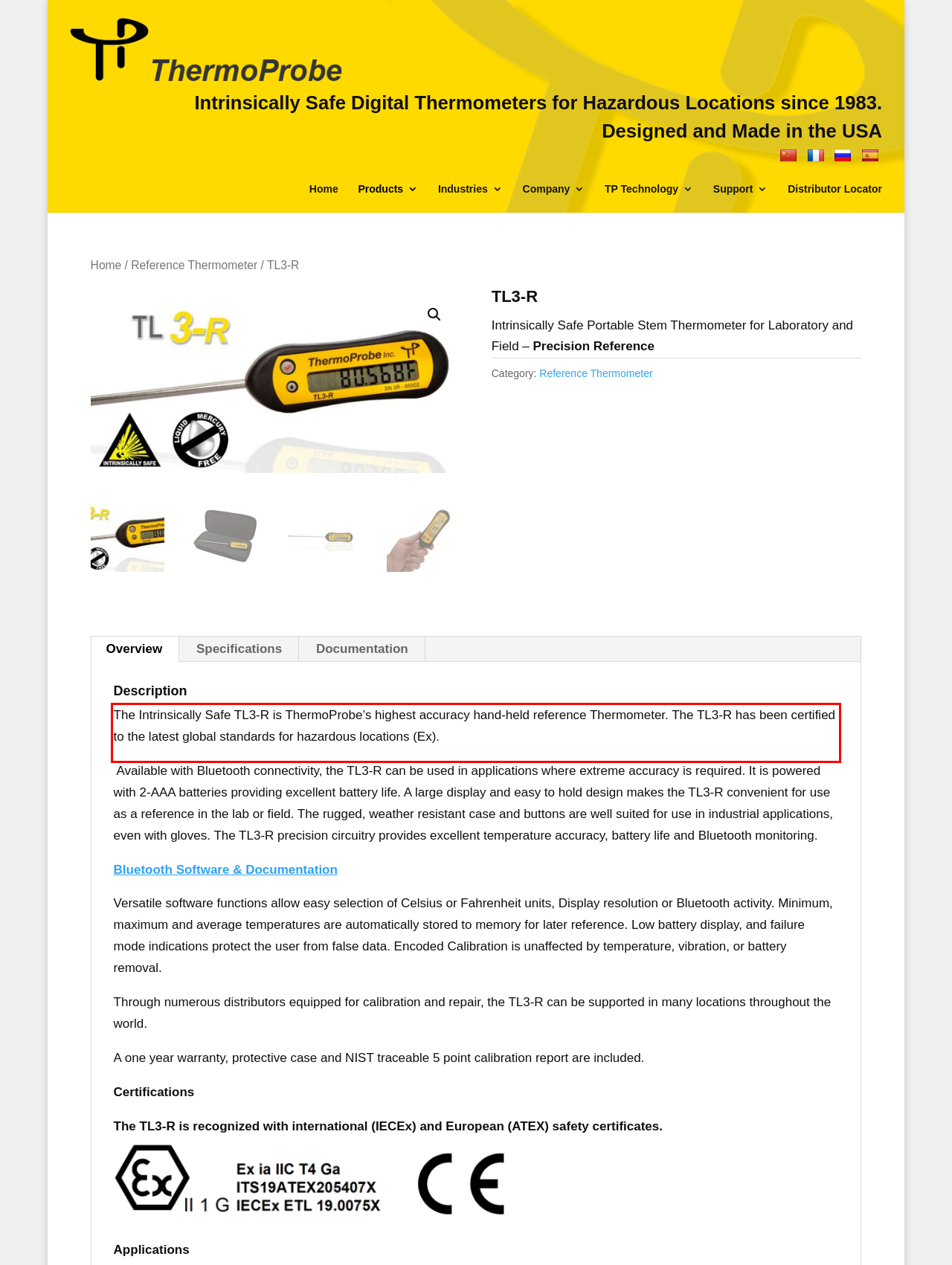Examine the screenshot of the webpage, locate the red bounding box, and perform OCR to extract the text contained within it.

The Intrinsically Safe TL3-R is ThermoProbe’s highest accuracy hand-held reference Thermometer. The TL3-R has been certified to the latest global standards for hazardous locations (Ex).